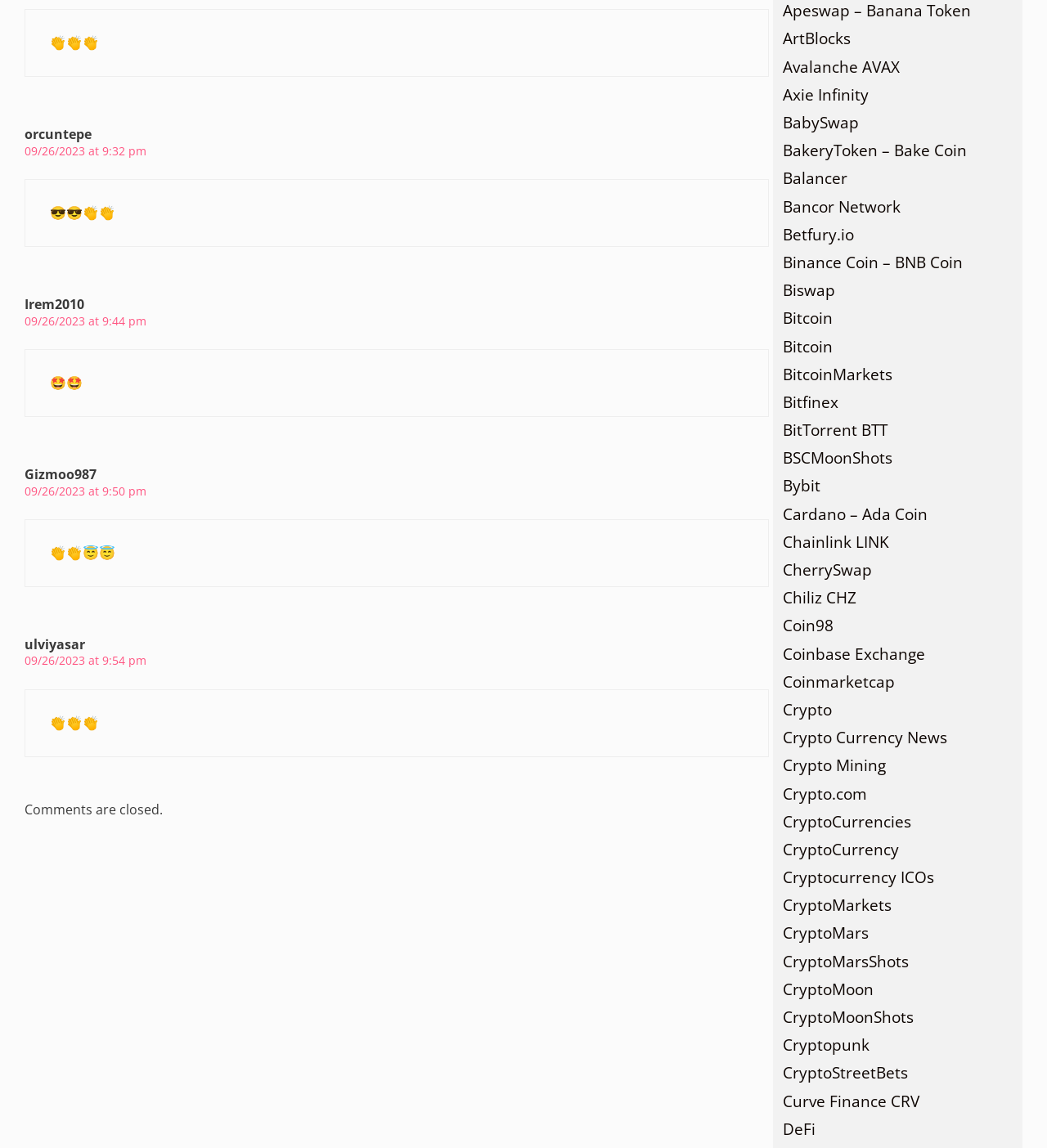Identify the bounding box of the HTML element described as: "CryptoCurrency".

[0.748, 0.731, 0.859, 0.749]